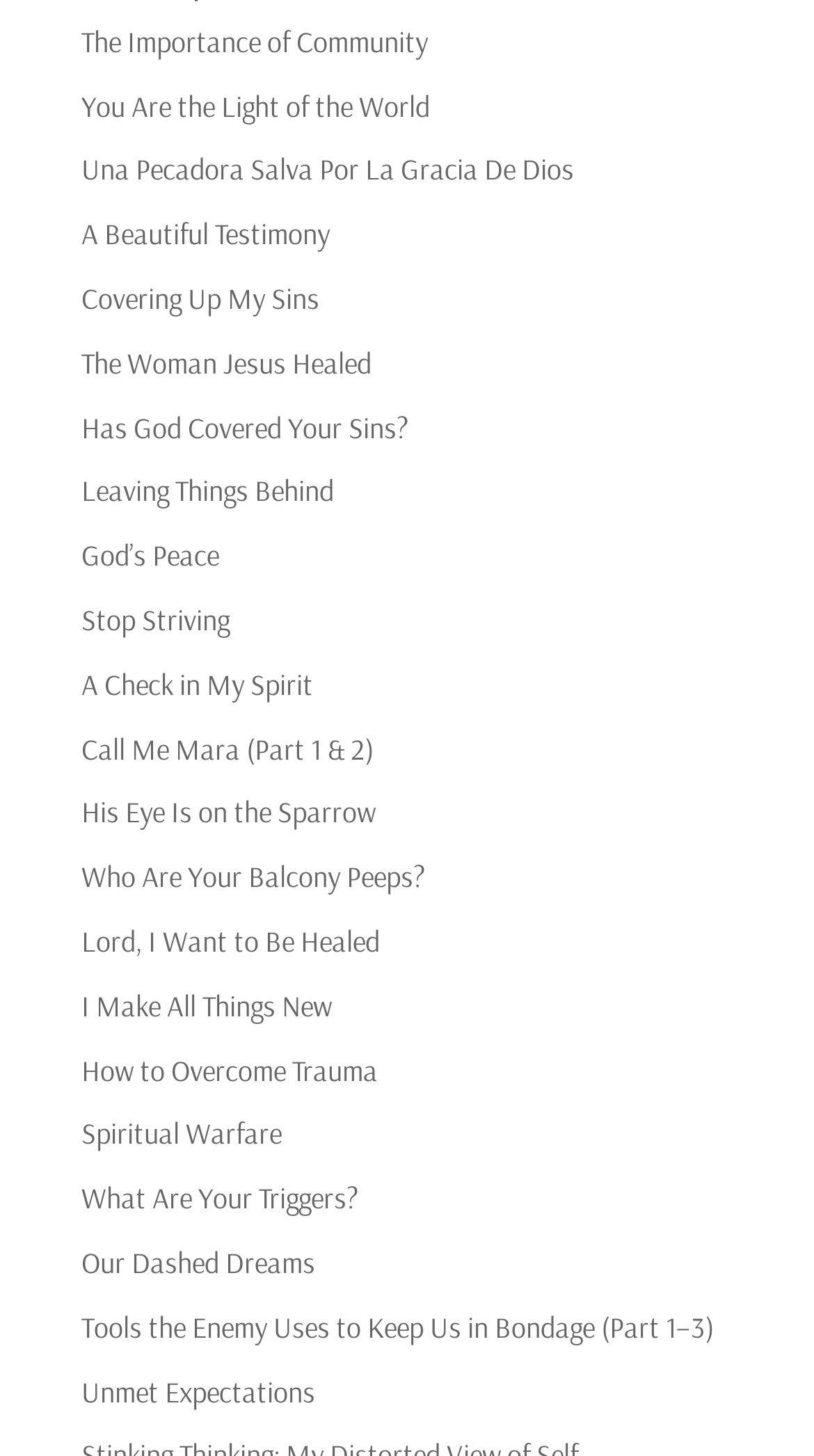Indicate the bounding box coordinates of the element that must be clicked to execute the instruction: "Read the article about Everyman Tracker Build Pt. 7". The coordinates should be given as four float numbers between 0 and 1, i.e., [left, top, right, bottom].

None